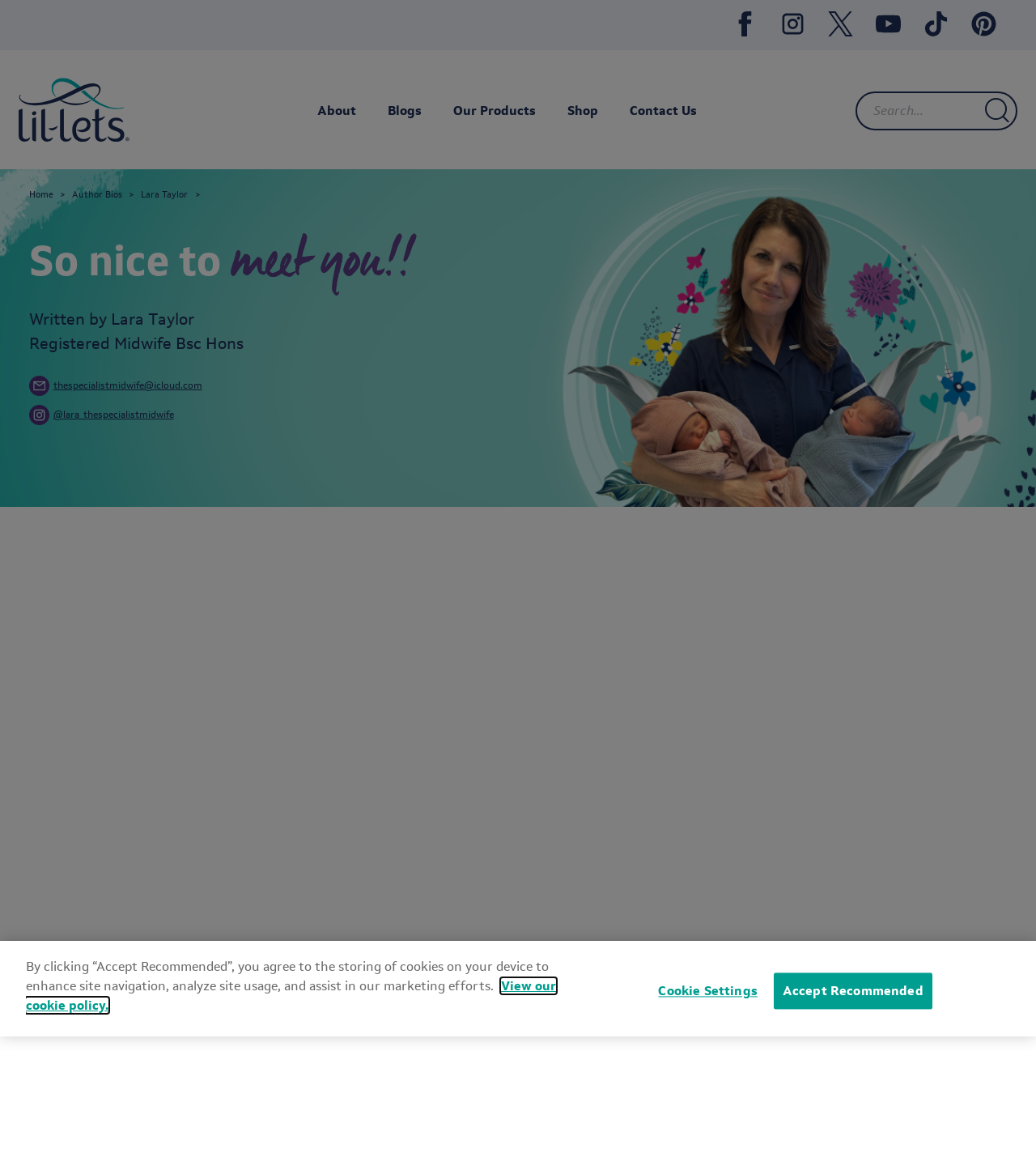Identify the bounding box coordinates for the region to click in order to carry out this instruction: "Click the Facebook icon". Provide the coordinates using four float numbers between 0 and 1, formatted as [left, top, right, bottom].

[0.696, 0.0, 0.742, 0.043]